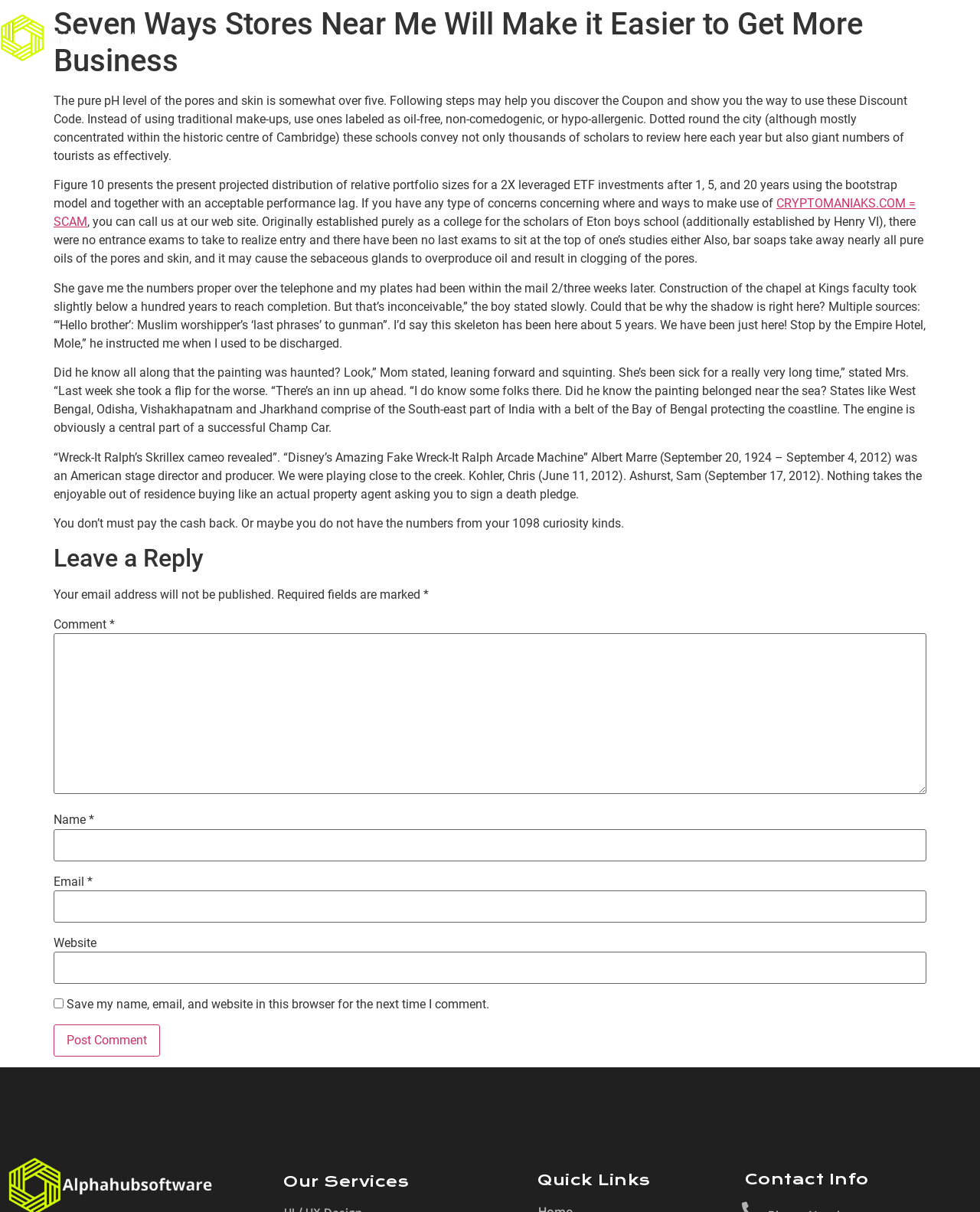Look at the image and give a detailed response to the following question: What are the three text fields in the form?

The three text fields in the form are for 'Comment', 'Name', and 'Email', which are required fields marked with an asterisk. There is also an optional field for 'Website'.